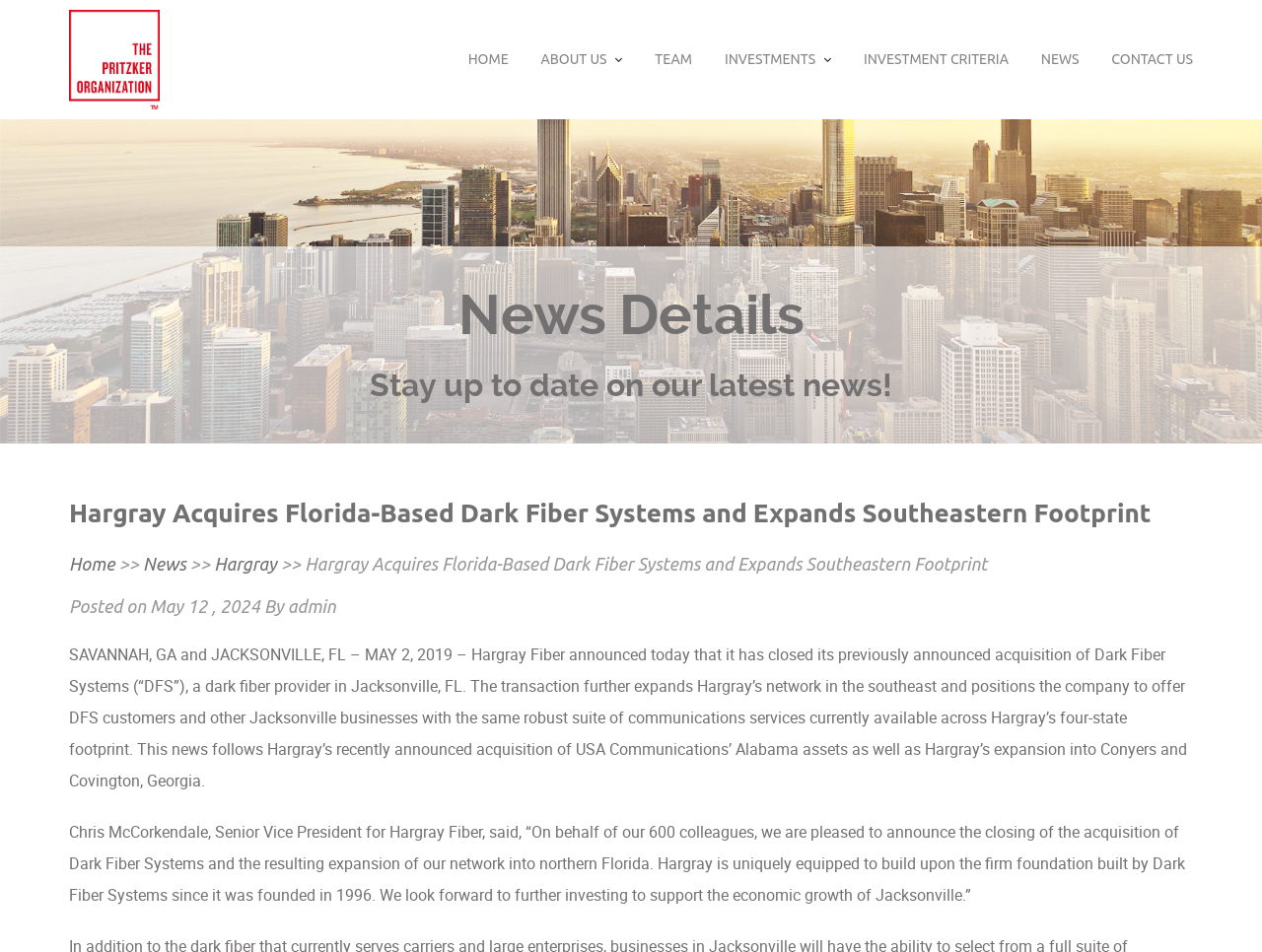What is the company that acquired Dark Fiber Systems?
Please provide a comprehensive answer to the question based on the webpage screenshot.

I found the answer by reading the text in the webpage, specifically the sentence 'Hargray Fiber announced today that it has closed its previously announced acquisition of Dark Fiber Systems (“DFS”), a dark fiber provider in Jacksonville, FL.' which indicates that Hargray is the company that acquired Dark Fiber Systems.